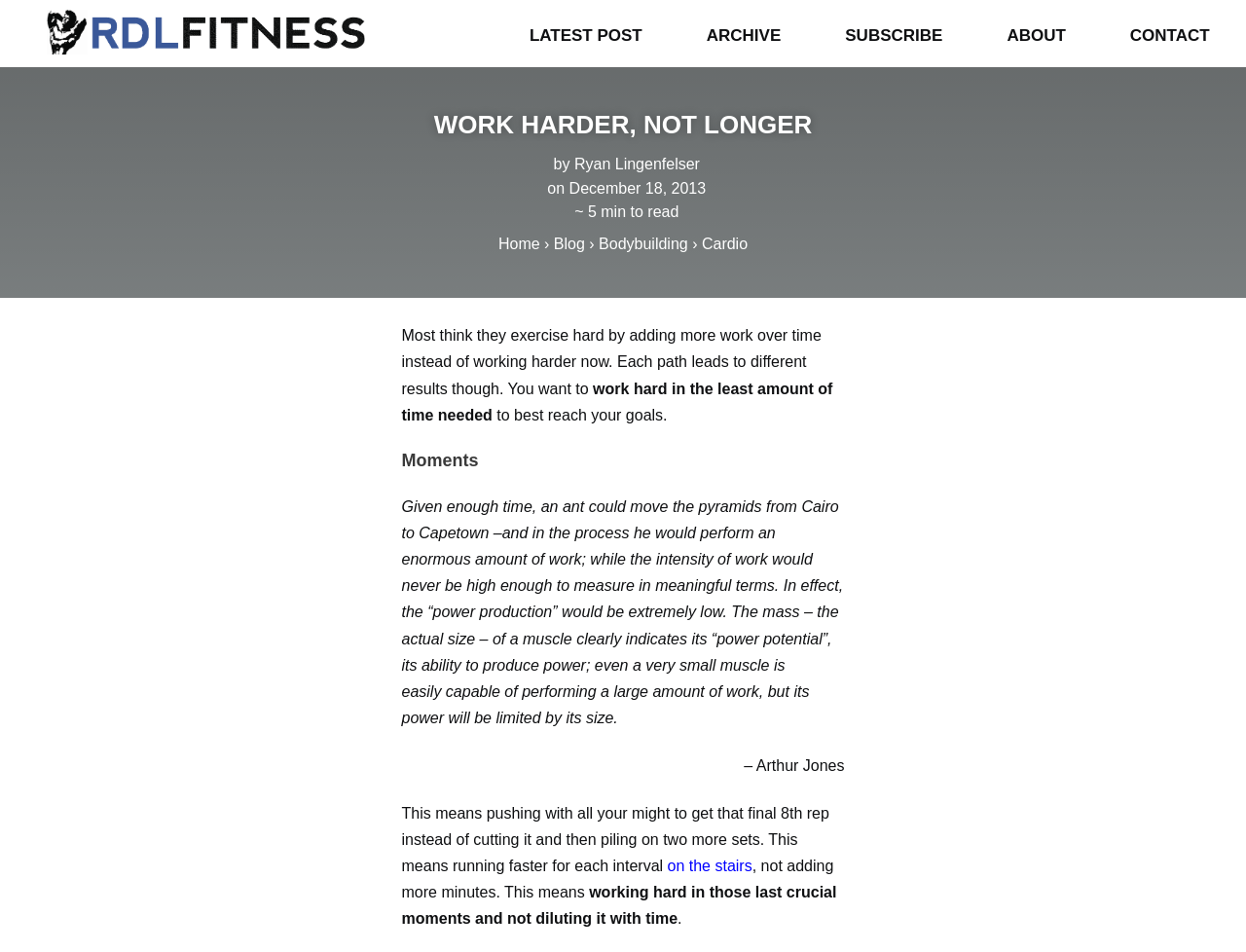What is the quote about in the blog post?
Give a single word or phrase answer based on the content of the image.

Power production